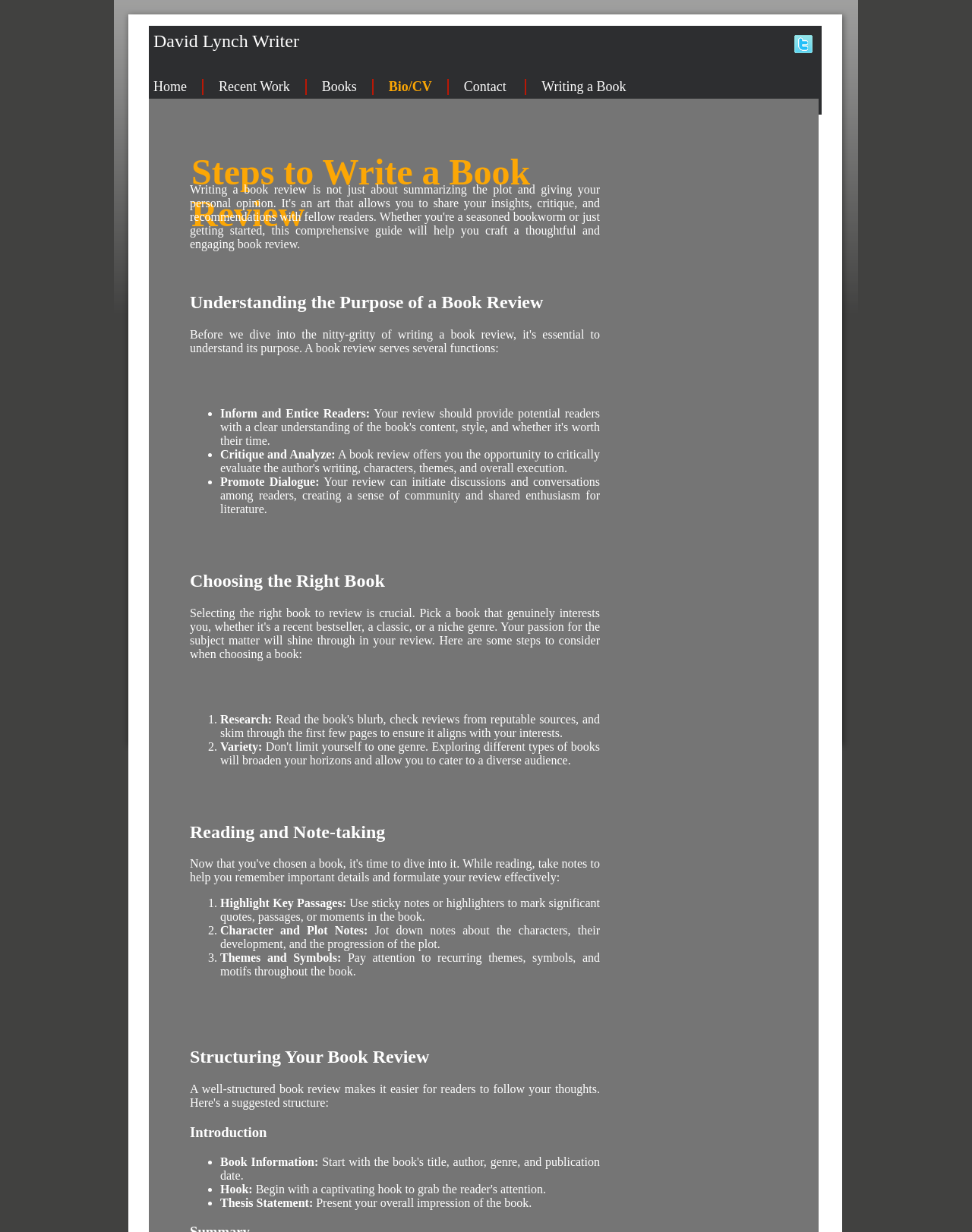Given the content of the image, can you provide a detailed answer to the question?
What is the last step in writing a book review?

According to the webpage, the last step in writing a book review is to present a thesis statement, which is part of the introduction, as mentioned in the section 'Structuring Your Book Review'.